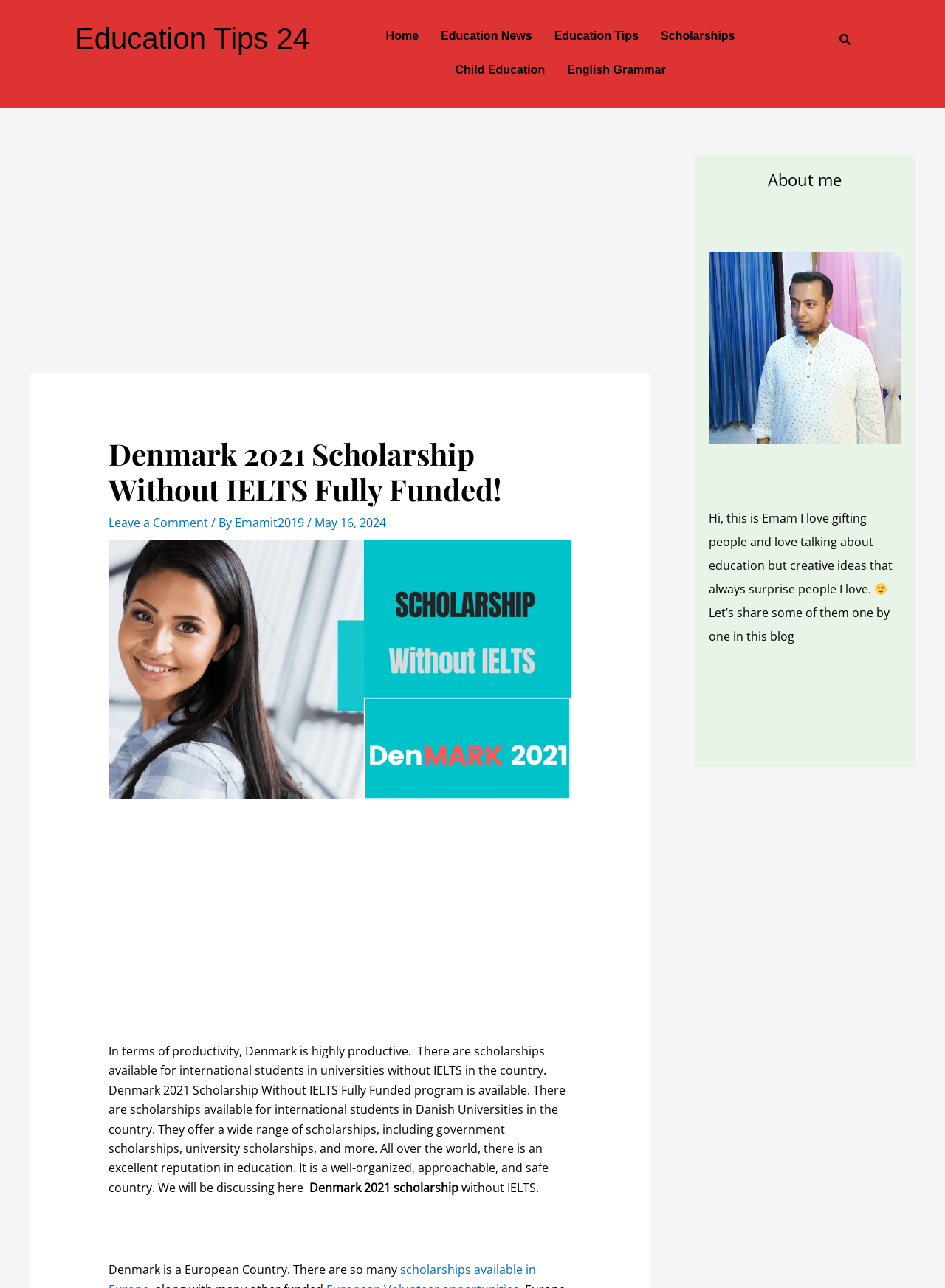Based on the image, provide a detailed response to the question:
What is the purpose of the webpage?

The webpage has a heading 'Education Tips 24' and provides information about scholarships in Denmark, including the 'Denmark 2021 Scholarship Without IELTS Fully Funded' program, indicating that the purpose of the webpage is to provide education tips and scholarship information.